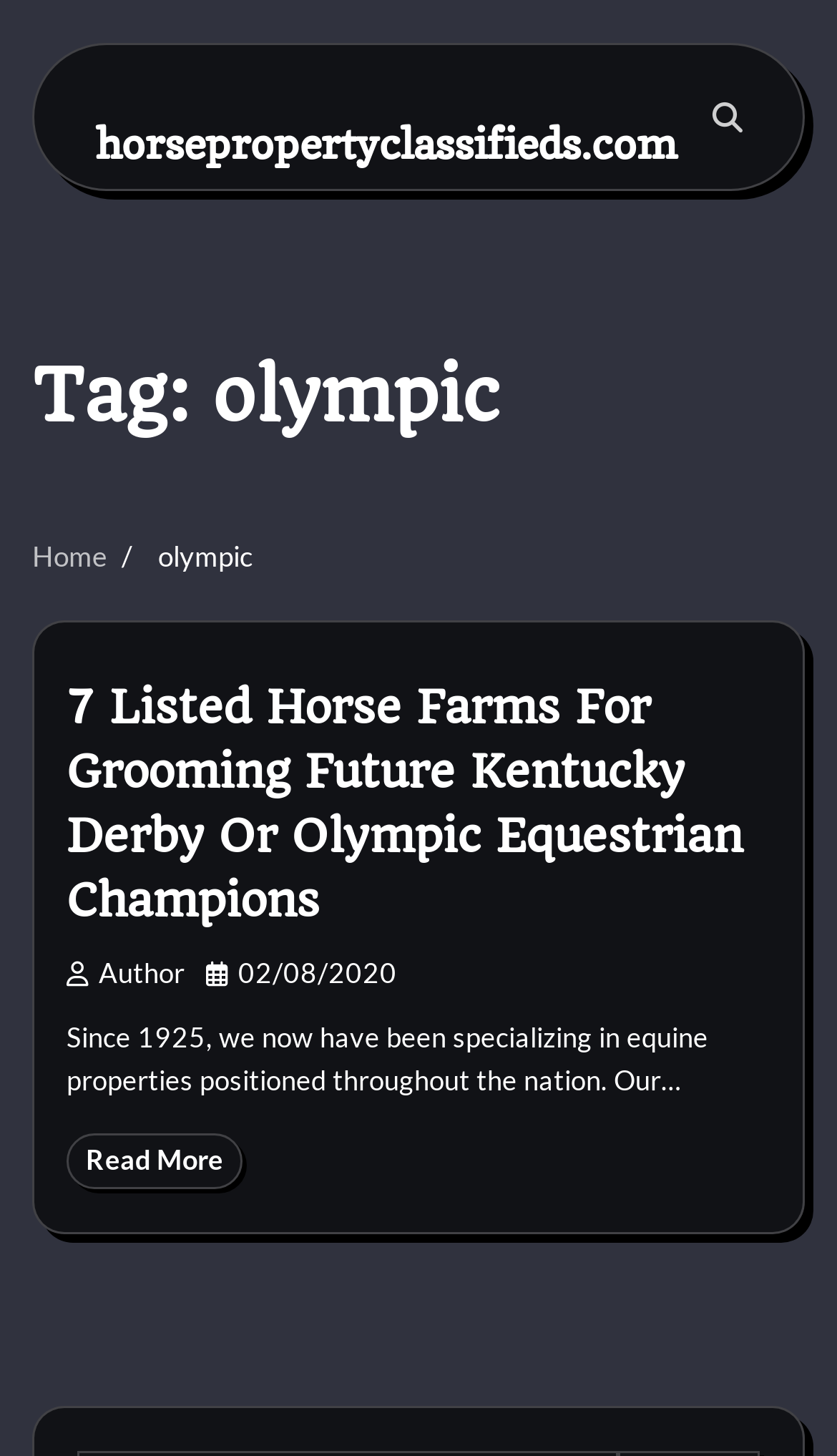Generate a comprehensive description of the webpage.

The webpage is an archive page for Olympic-related content on horsepropertyclassifieds.com. At the top left, there is a link to the website's homepage, "horsepropertyclassifieds.com". Next to it, on the top right, is a search icon represented by a magnifying glass symbol. 

Below these elements, there is a main section that occupies most of the page. It starts with a header that displays the tag "olympic" in a prominent heading. Underneath the header, there is a navigation section with breadcrumbs, showing the path "Home > olympic". 

The main content of the page is an article section that lists a single article. The article's title is "7 Listed Horse Farms For Grooming Future Kentucky Derby Or Olympic Equestrian Champions", which is also a clickable link. Below the title, there is an author icon and a publication date "02/08/2020". The article's summary is a short paragraph that describes the website's specialization in equine properties. At the bottom of the article, there is a "Read More" link.